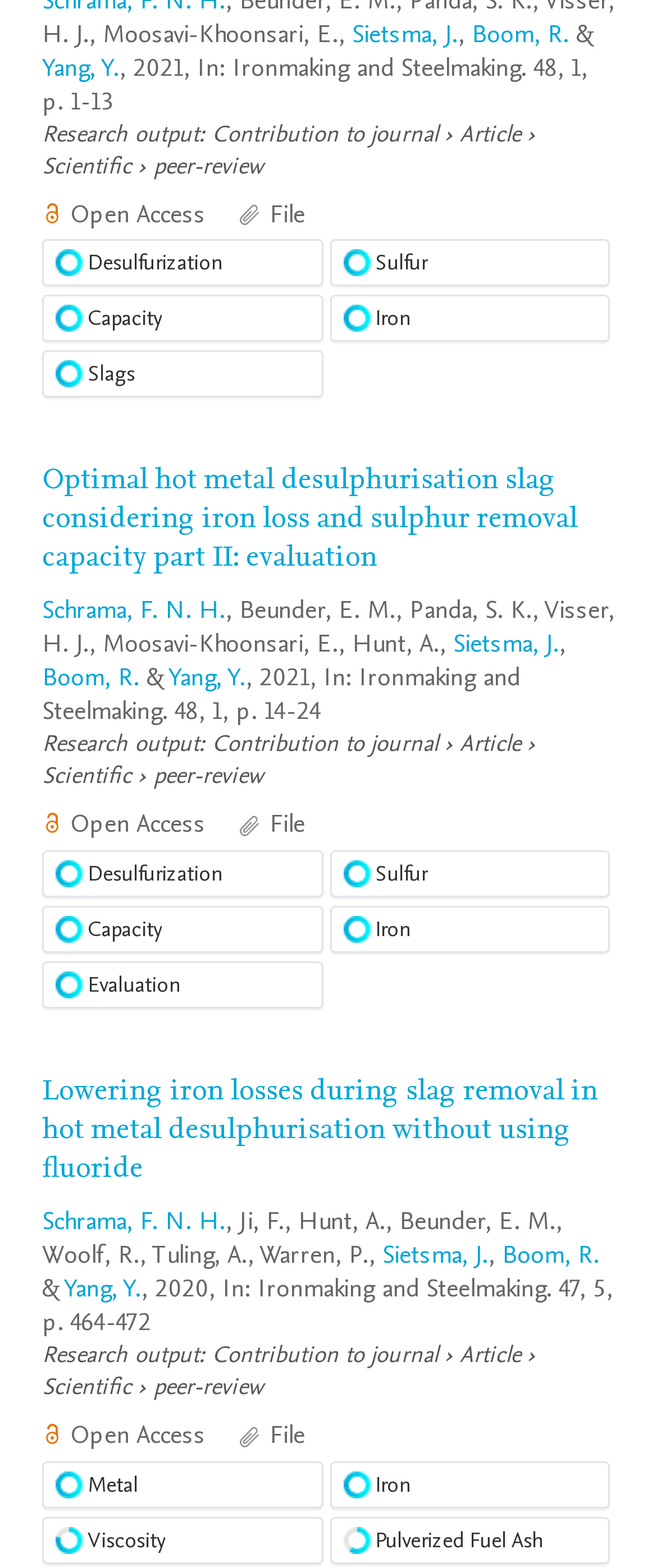What is the name of the first author?
Based on the image, answer the question with as much detail as possible.

The first author's name is mentioned at the top of the webpage, which is 'Moosavi-Khoonsari, E.'.